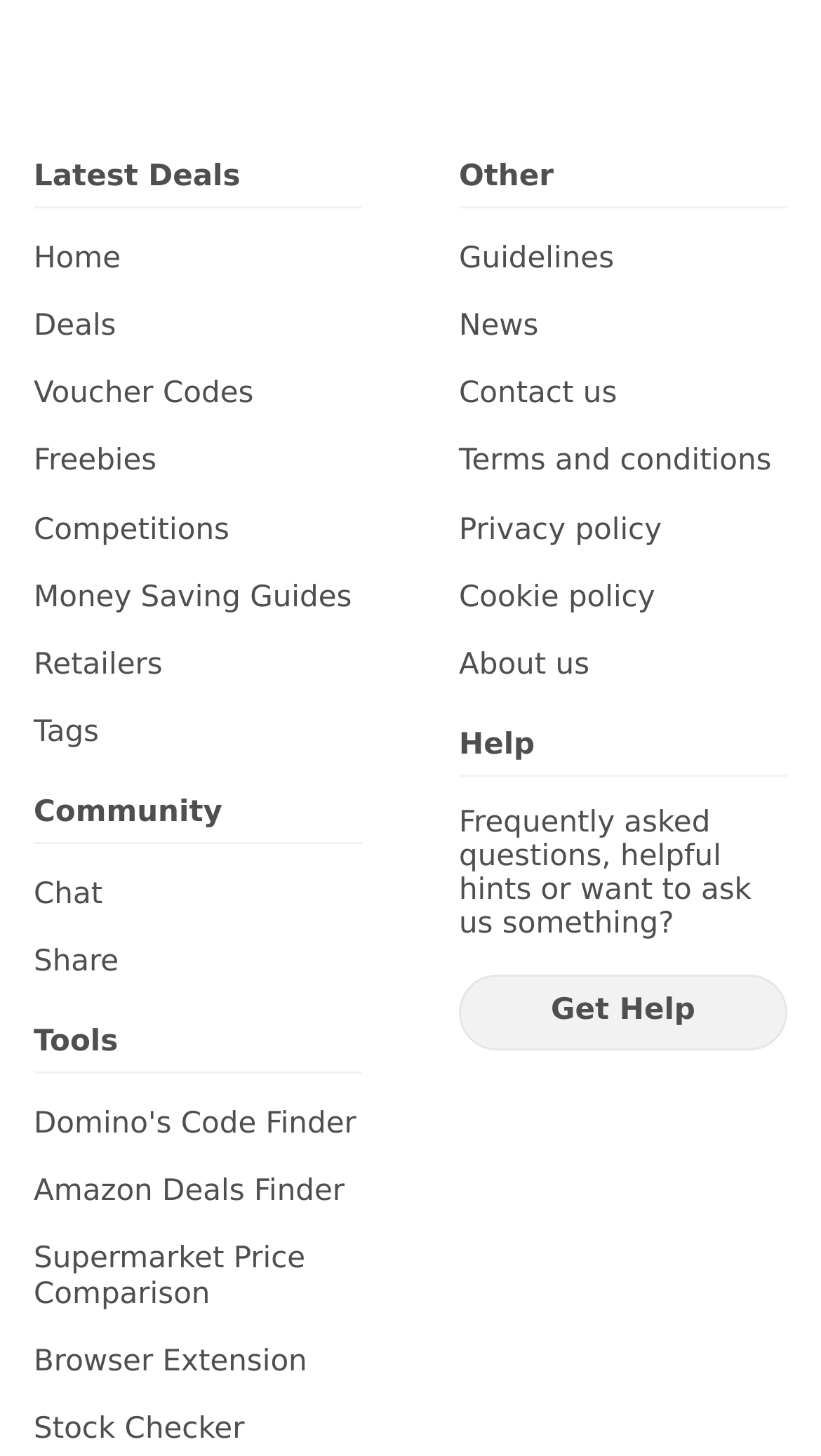Please determine the bounding box coordinates for the UI element described here. Use the format (top-left x, top-left y, bottom-right x, bottom-right y) with values bounded between 0 and 1: Chat

[0.041, 0.603, 0.441, 0.626]